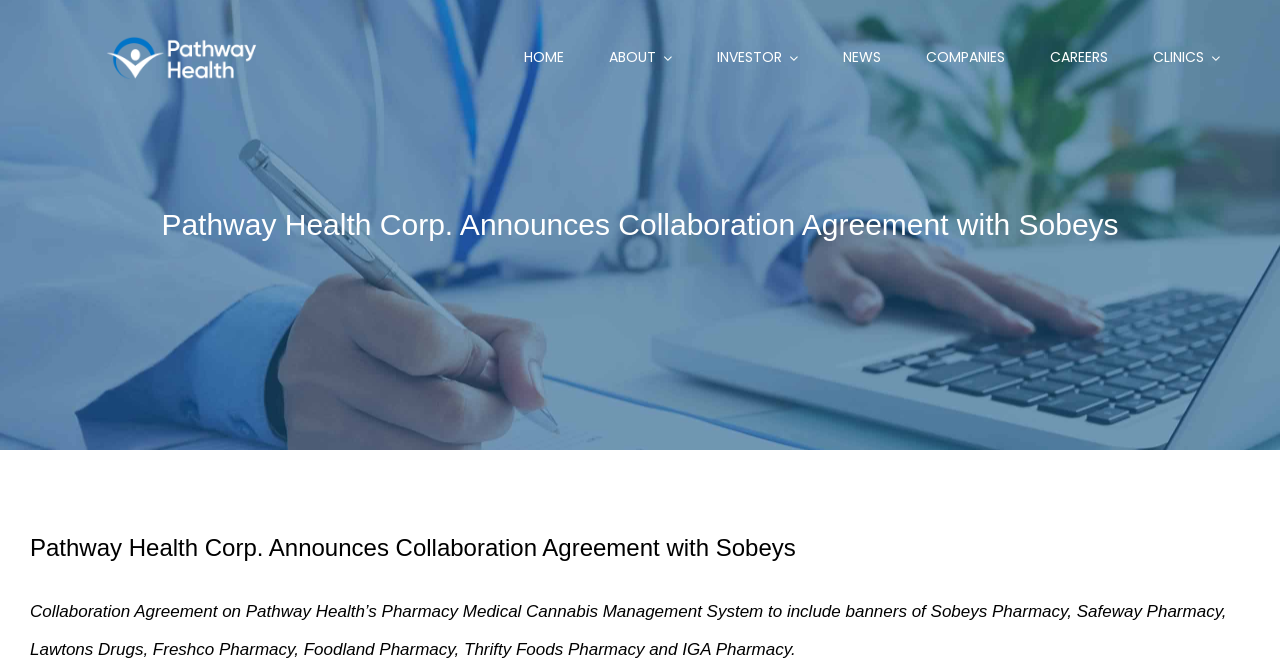Locate the bounding box coordinates of the element that needs to be clicked to carry out the instruction: "Read the news". The coordinates should be given as four float numbers ranging from 0 to 1, i.e., [left, top, right, bottom].

[0.659, 0.045, 0.688, 0.129]